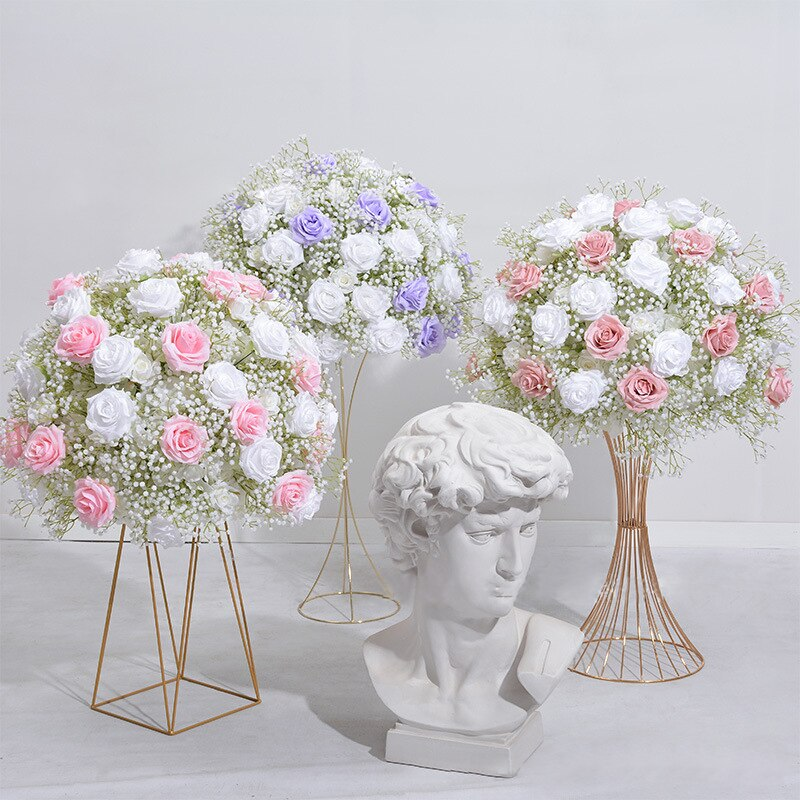Based on the image, please elaborate on the answer to the following question:
What type of flowers are used in the arrangements?

According to the caption, the floral arrangements feature a beautiful mix of pastel-colored 'roses' in shades of pink, white, and lavender, surrounded by delicate accents of baby's breath.